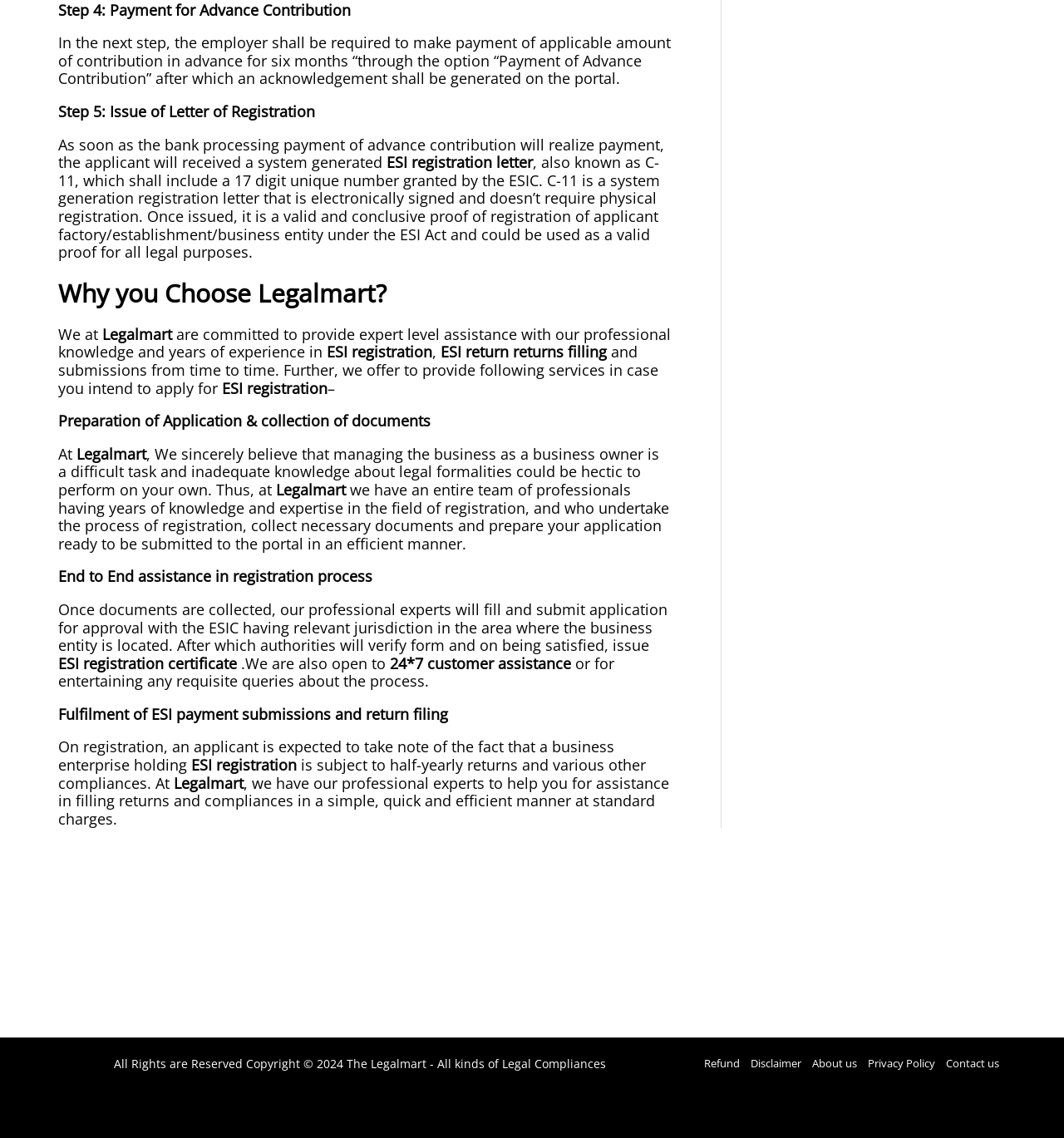What kind of assistance does Legalmart provide?
Answer briefly with a single word or phrase based on the image.

End to End assistance